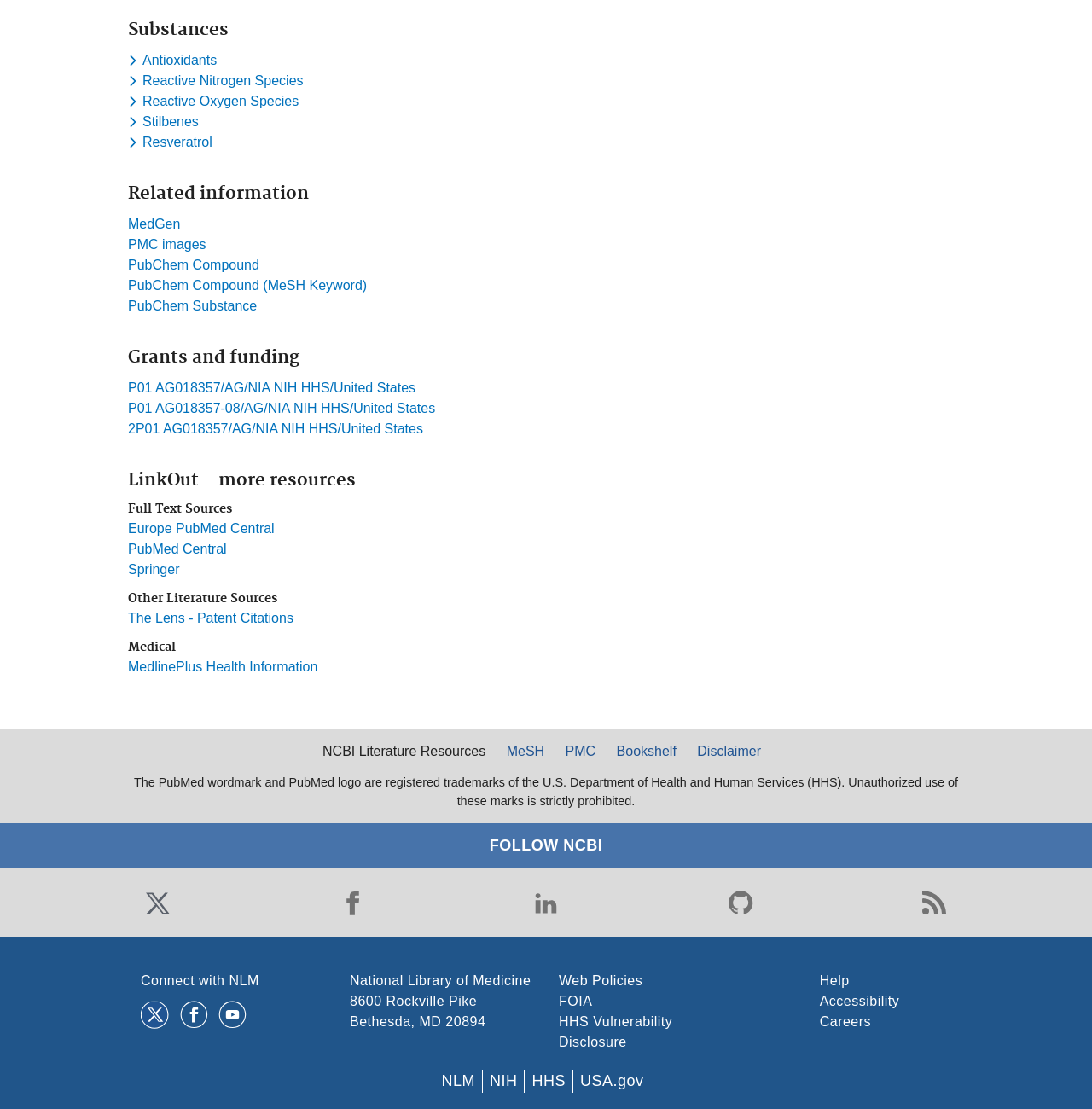How many grants are listed?
Please provide a single word or phrase answer based on the image.

3